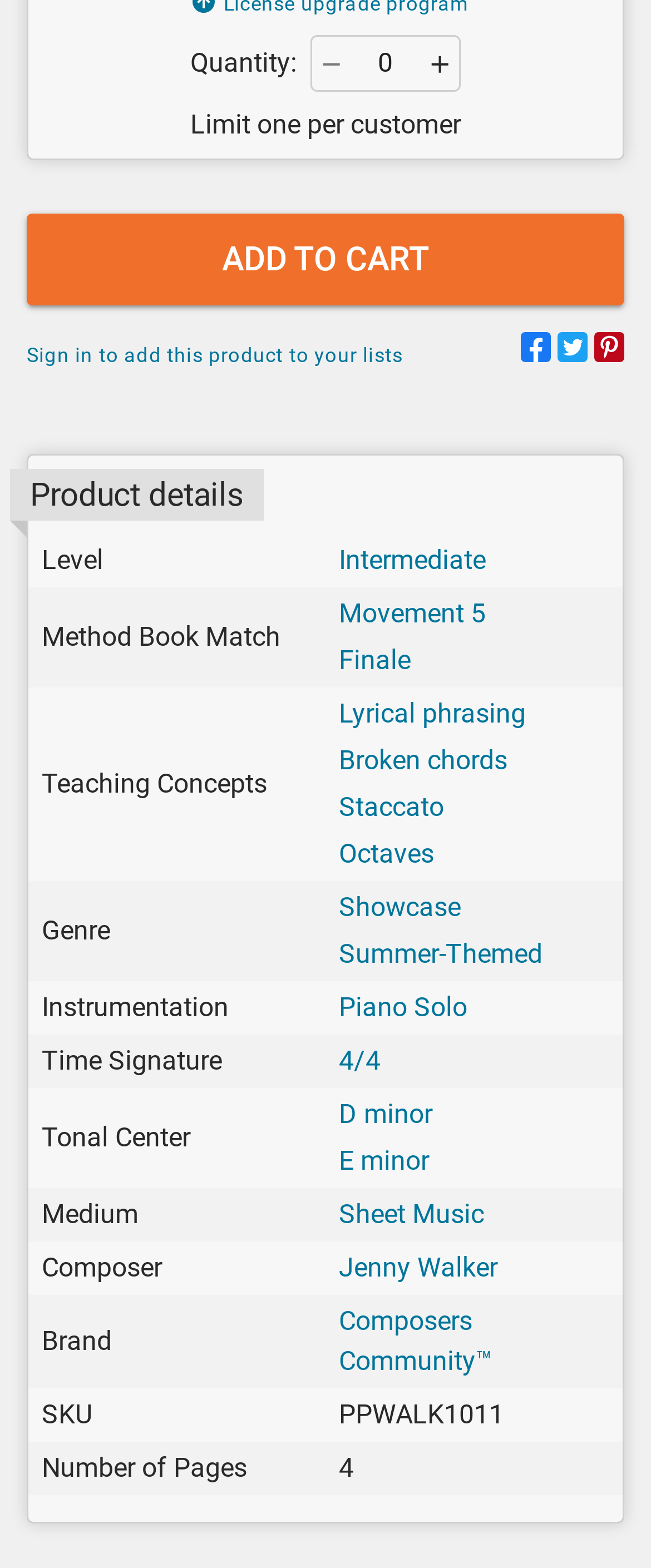Please find the bounding box coordinates (top-left x, top-left y, bottom-right x, bottom-right y) in the screenshot for the UI element described as follows: D minor

[0.521, 0.7, 0.664, 0.72]